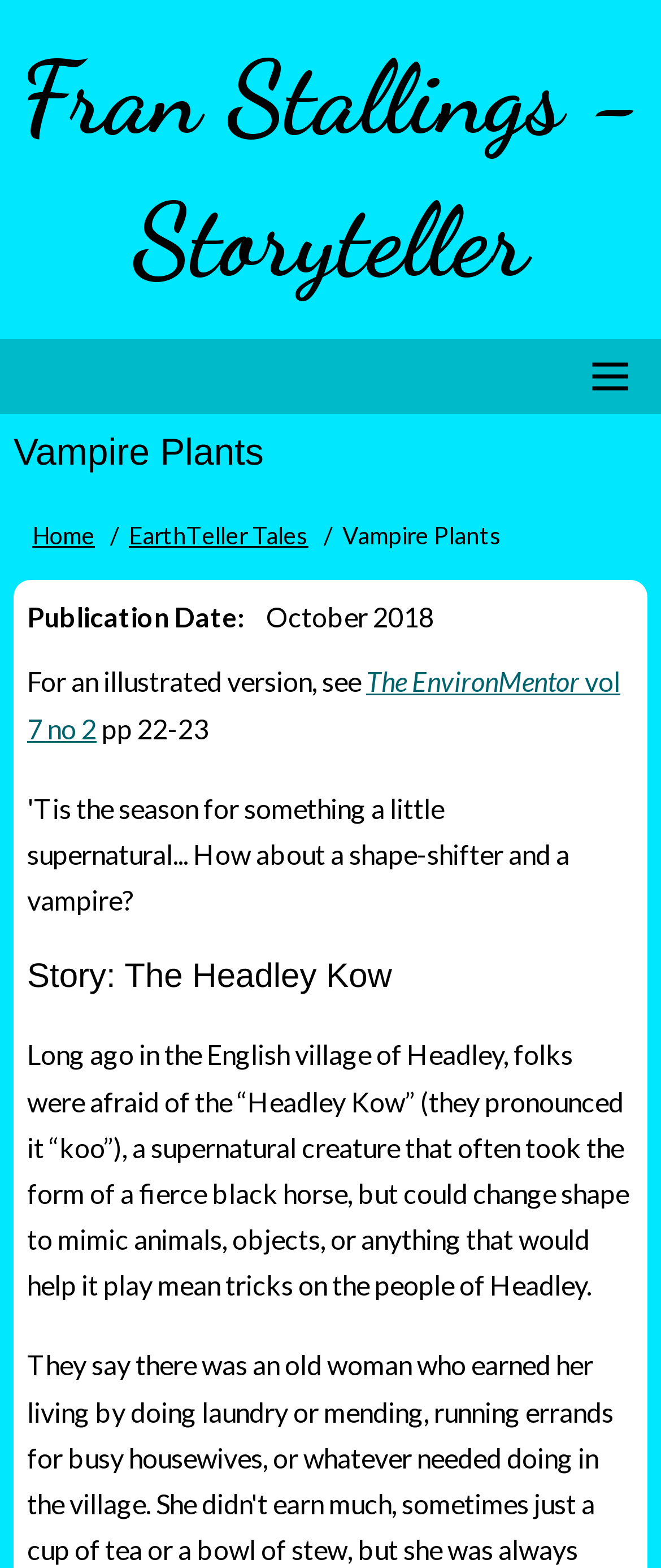Identify and provide the main heading of the webpage.

Fran Stallings - Storyteller